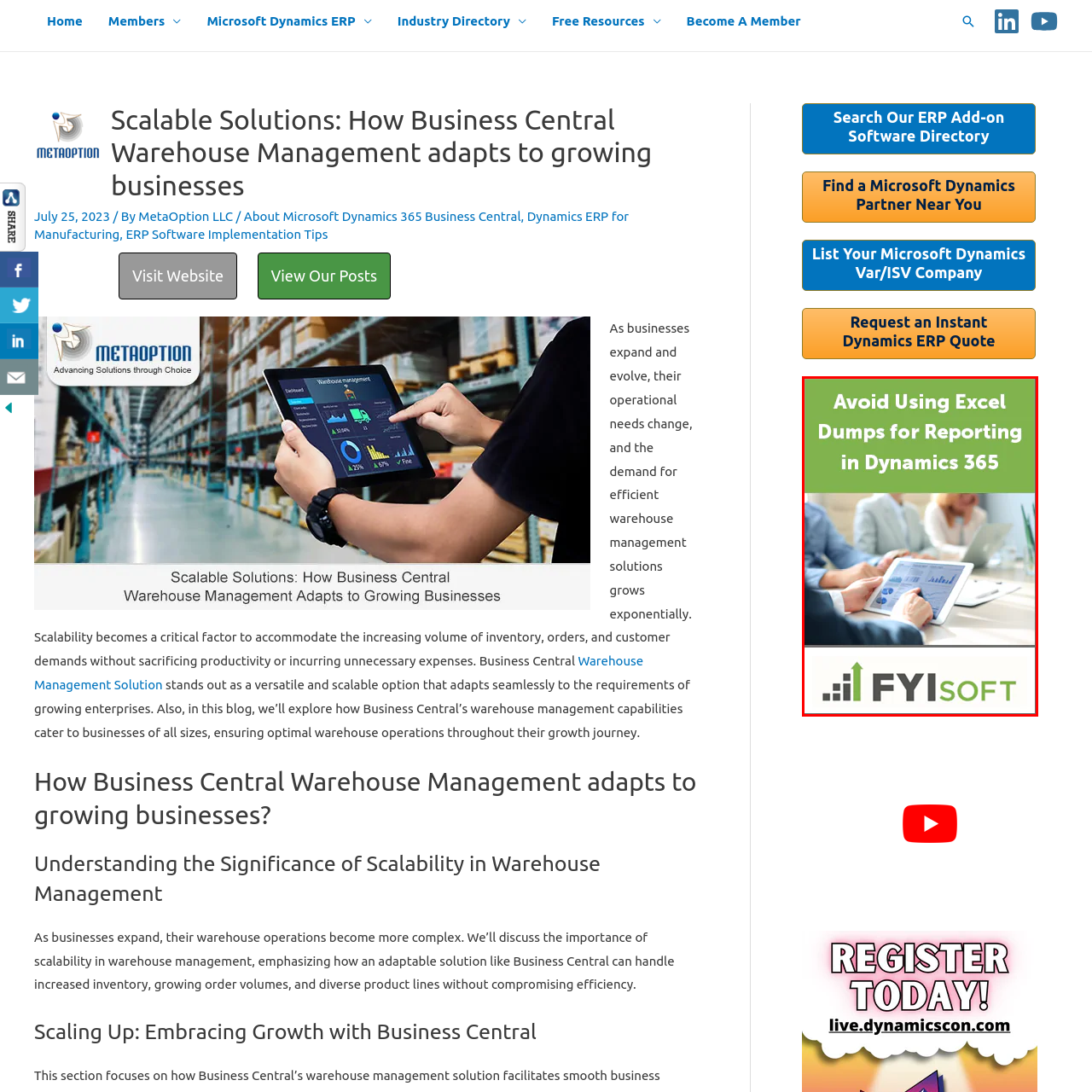Look at the area within the red bounding box, provide a one-word or phrase response to the following question: What is the FYIsoft logo symbol?

Bar graph